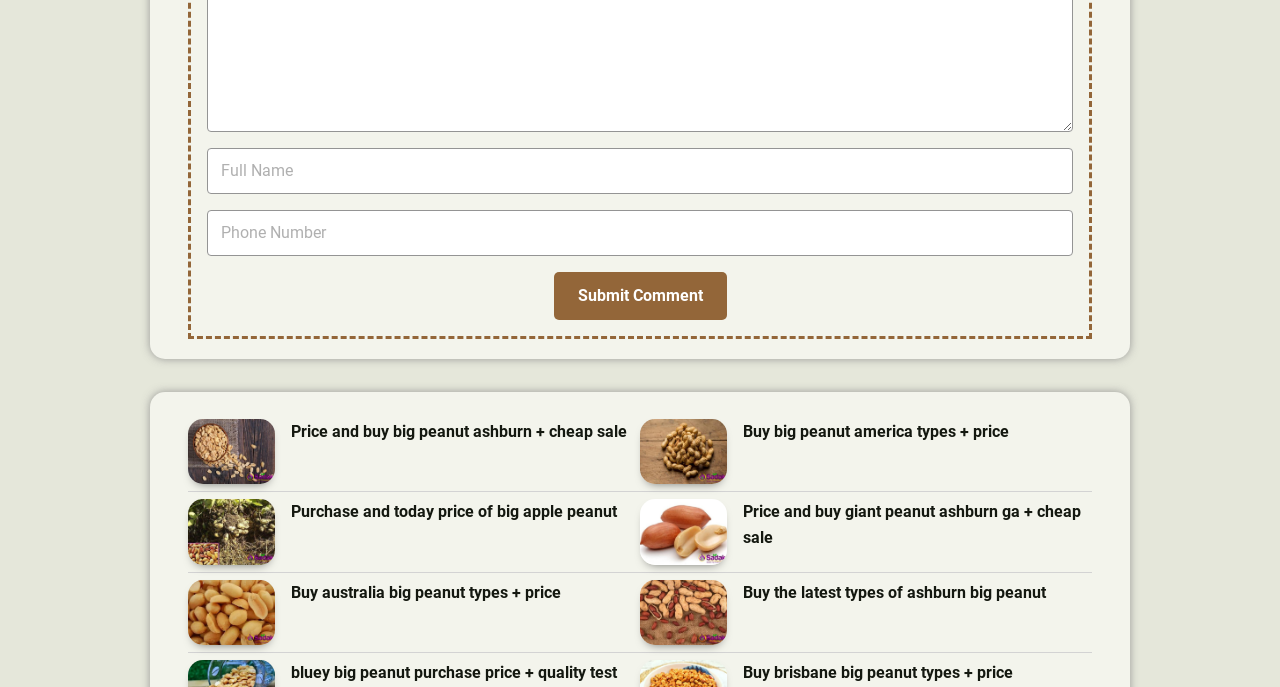Refer to the screenshot and answer the following question in detail:
What is the theme of the products listed?

After analyzing the descriptive texts of the links, I noticed that all of them are related to peanuts, such as 'big peanut ashburn', 'big apple peanut', and 'brisbane big peanut types'.